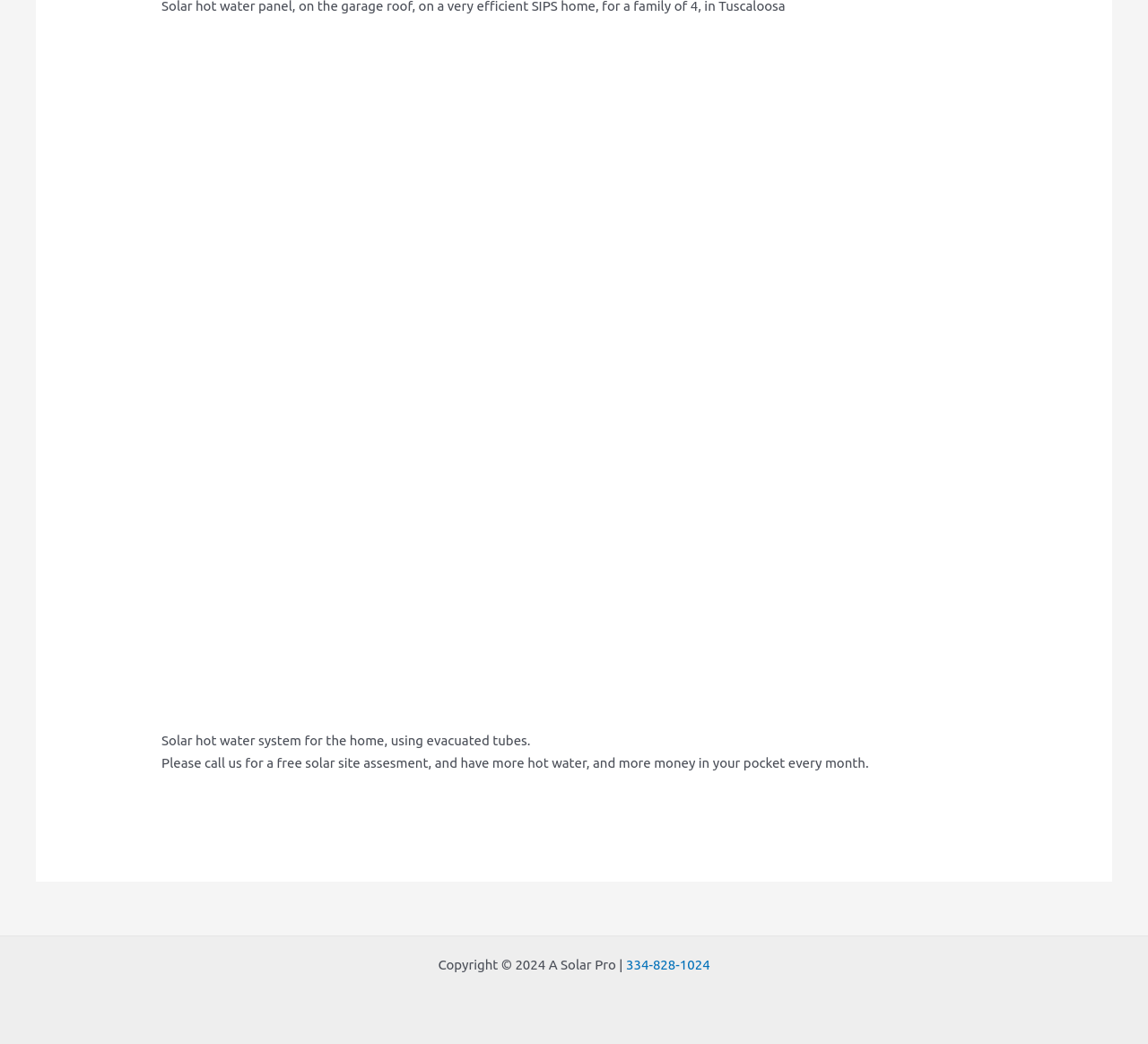Find the bounding box coordinates for the UI element that matches this description: "334-828-1024".

[0.545, 0.917, 0.618, 0.932]